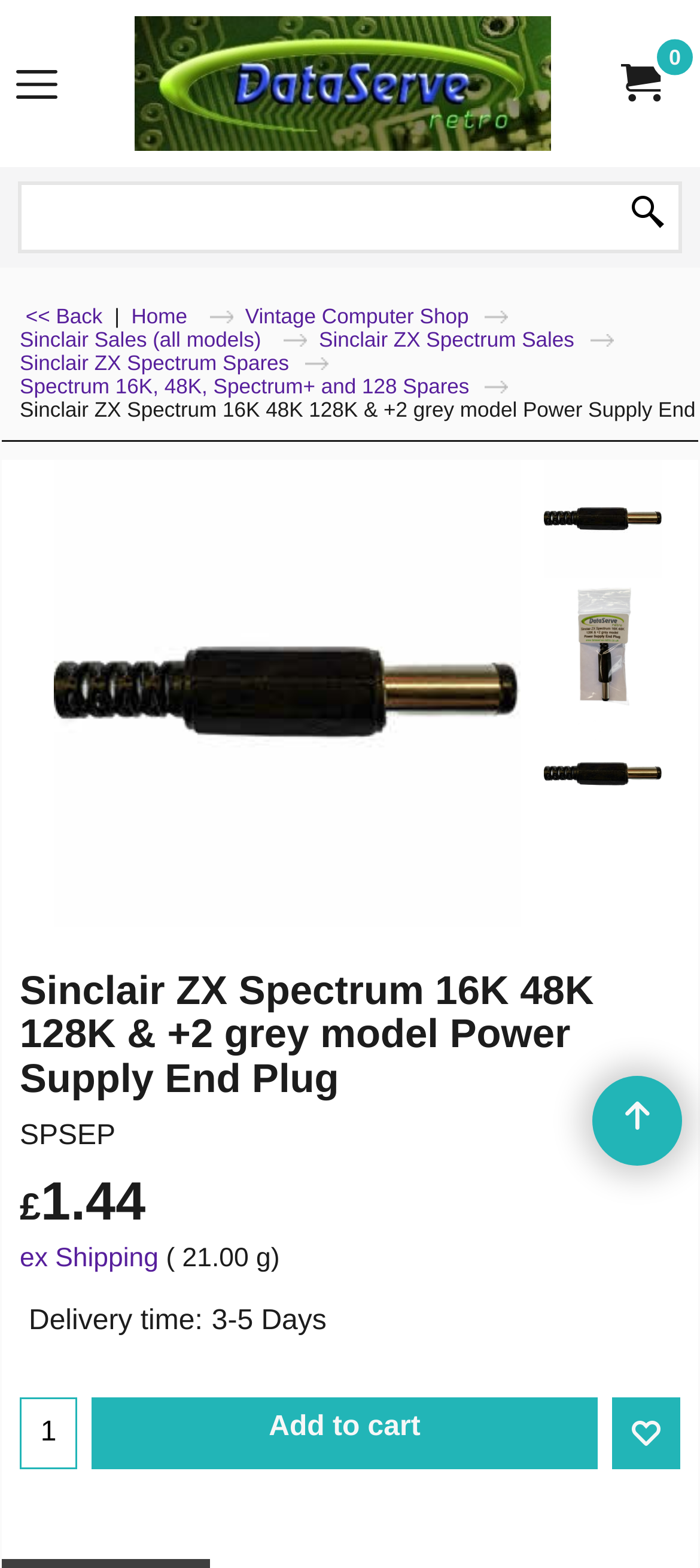Determine the primary headline of the webpage.

Sinclair ZX Spectrum 16K 48K 128K & +2 grey model Power Supply End Plug